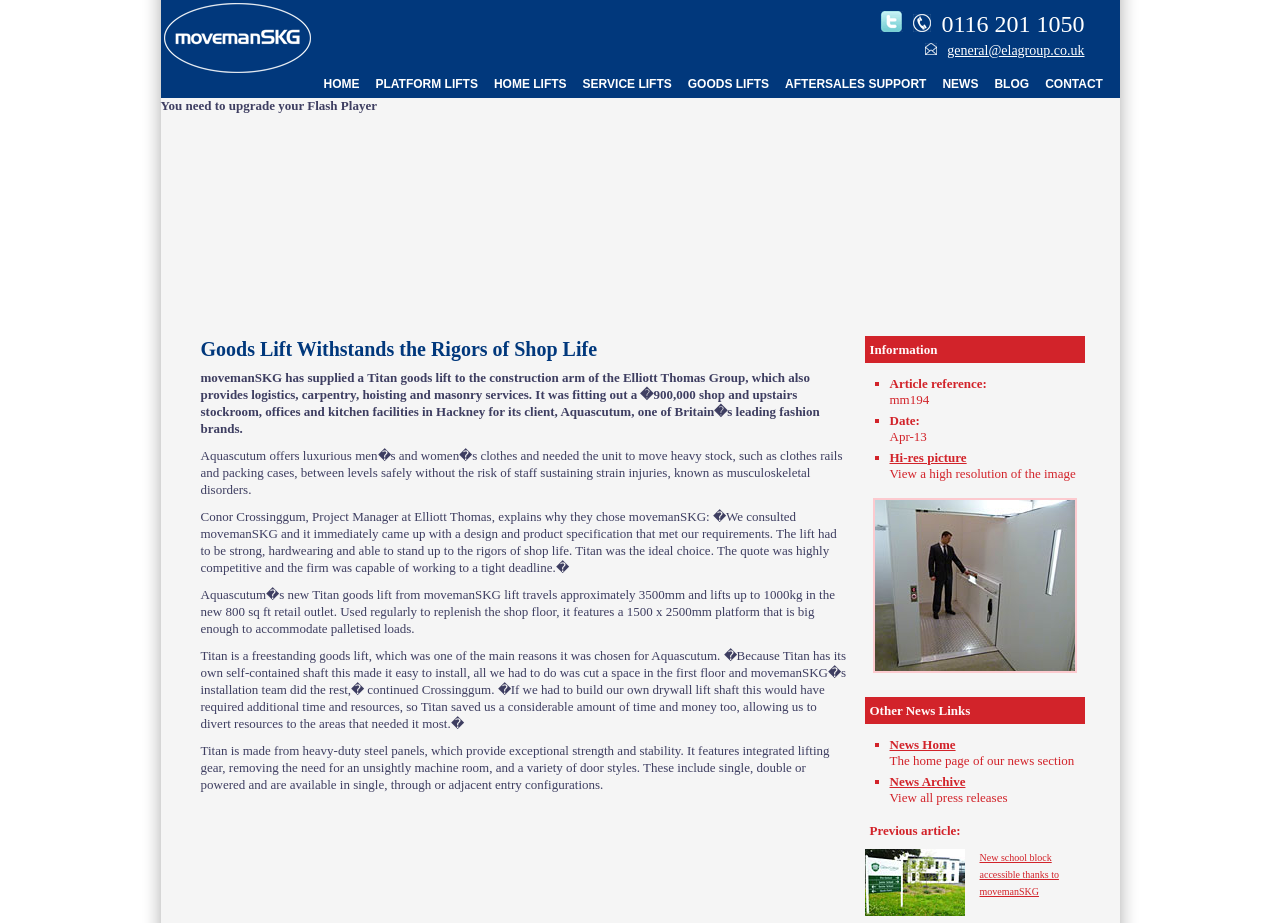What is the size of the platform of the goods lift?
Provide a concise answer using a single word or phrase based on the image.

1500 x 2500mm